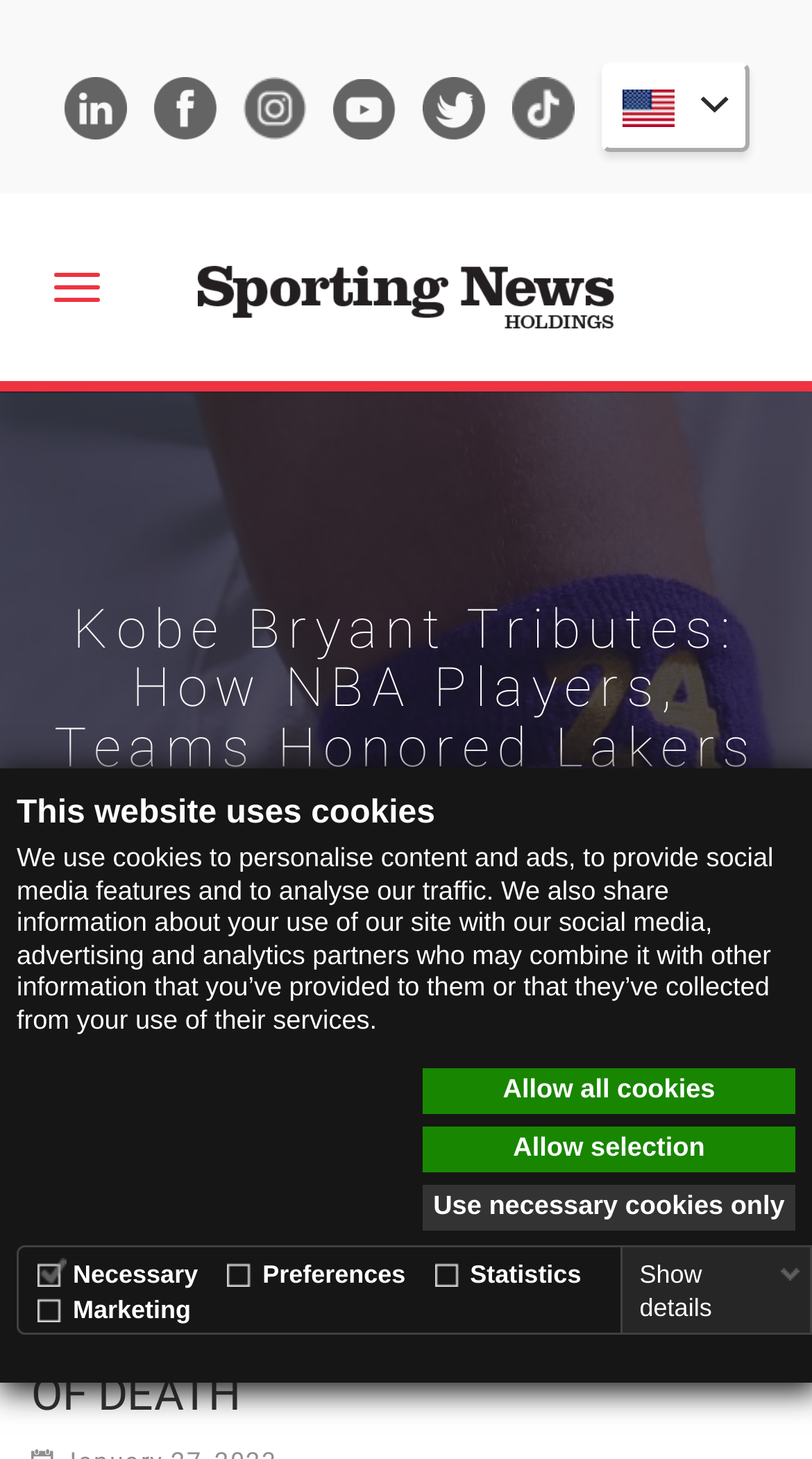Determine the bounding box coordinates of the clickable region to follow the instruction: "Click the Sporting News Holdings link".

[0.19, 0.161, 0.267, 0.232]